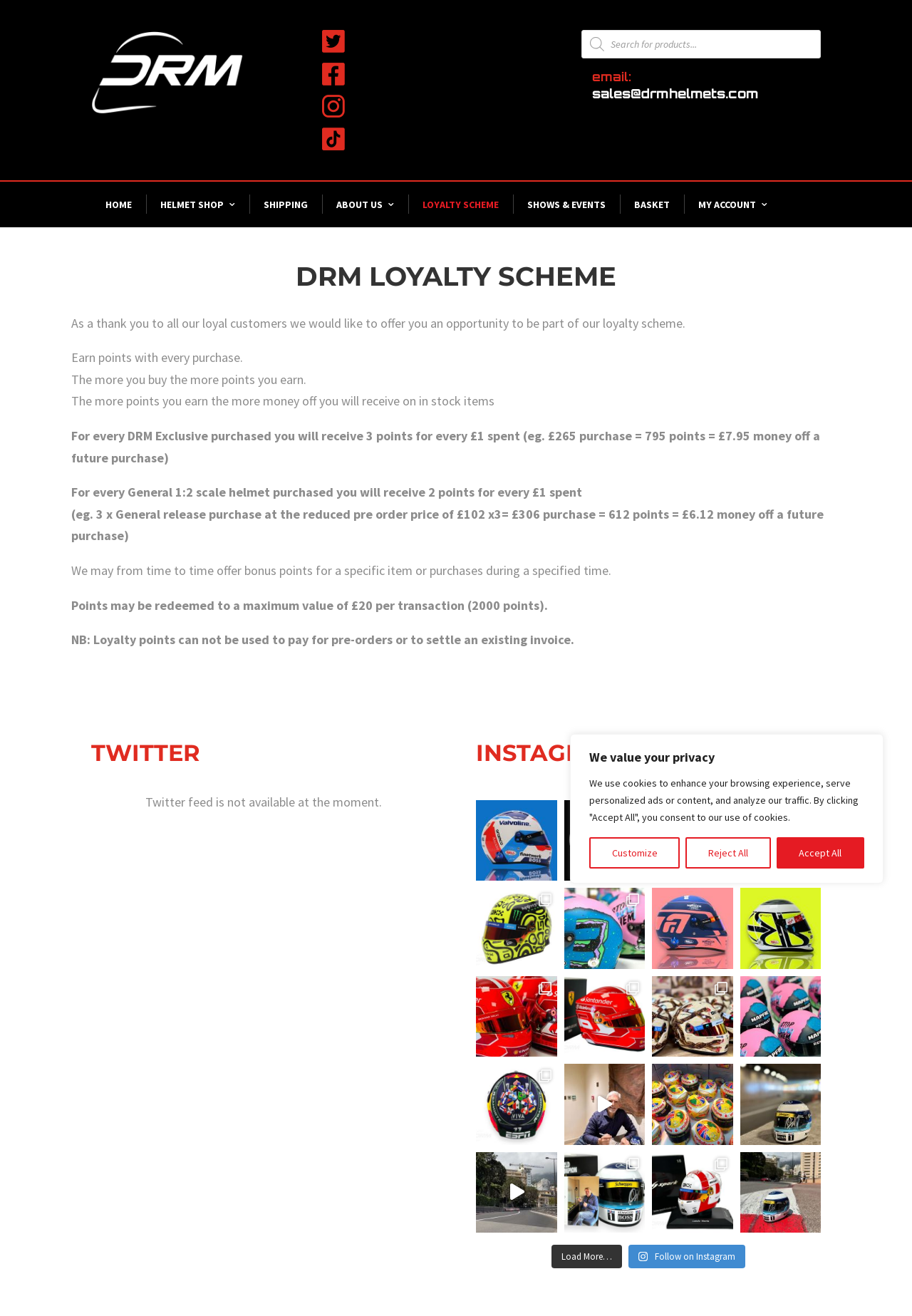What is the purpose of the email address?
Please give a detailed and elaborate answer to the question based on the image.

Based on the webpage content, the email address 'sales@drmhelmets.com' is provided for customers to contact the sales team, likely for inquiries or orders.